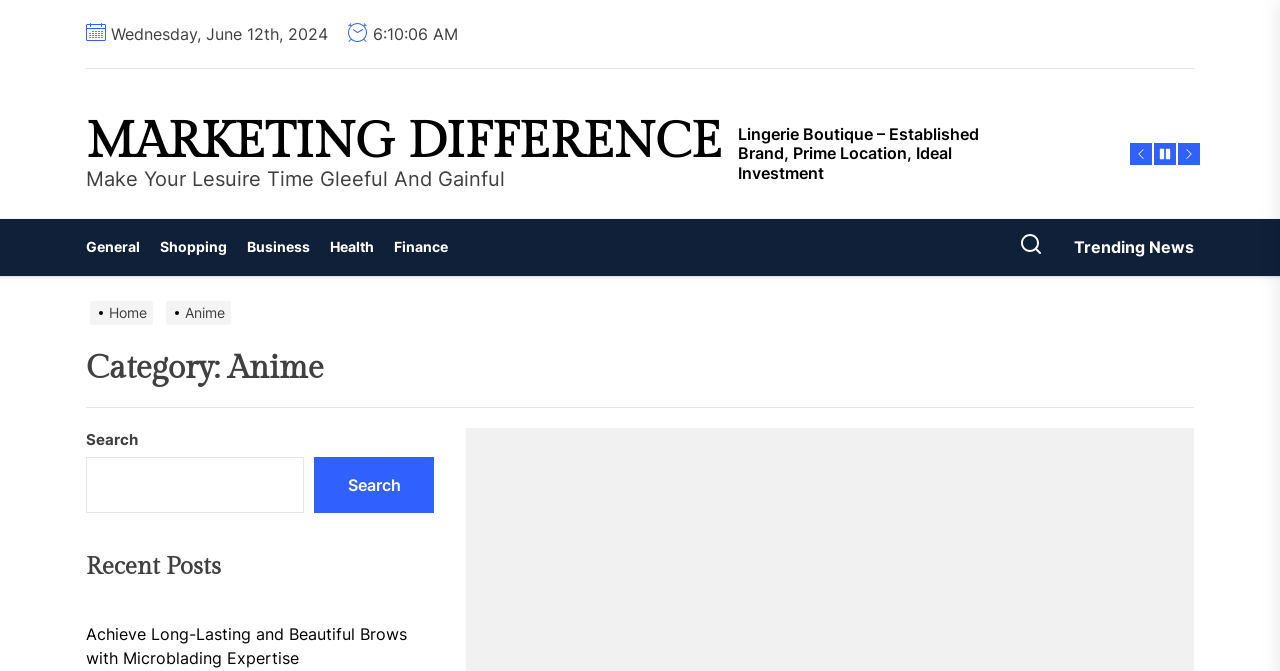From the webpage screenshot, identify the region described by @bcrcmp. Provide the bounding box coordinates as (top-left x, top-left y, bottom-right x, bottom-right y), with each value being a floating point number between 0 and 1.

None